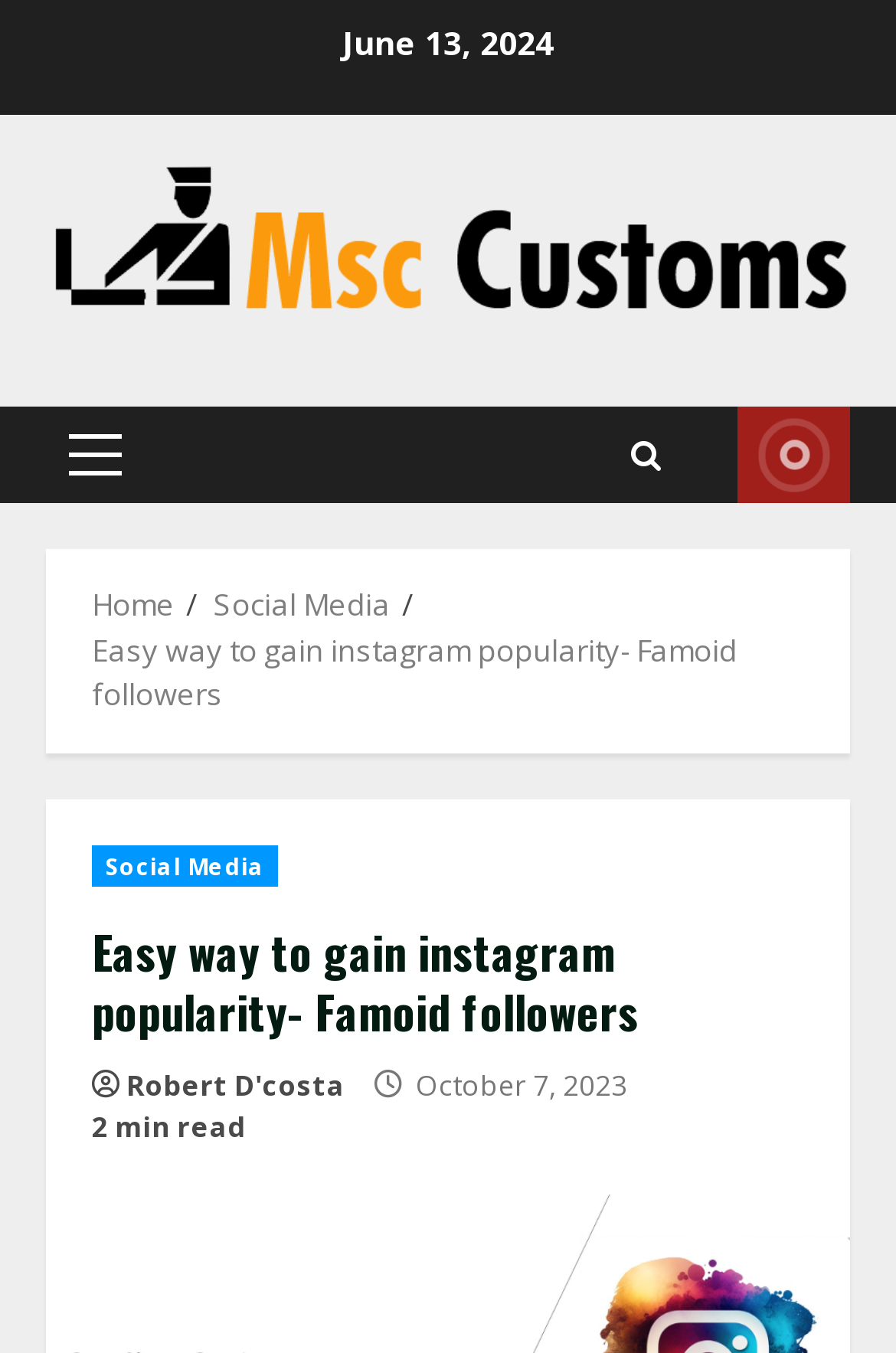Locate the bounding box coordinates of the area that needs to be clicked to fulfill the following instruction: "Click on the 'LIVE' link". The coordinates should be in the format of four float numbers between 0 and 1, namely [left, top, right, bottom].

[0.823, 0.301, 0.949, 0.372]